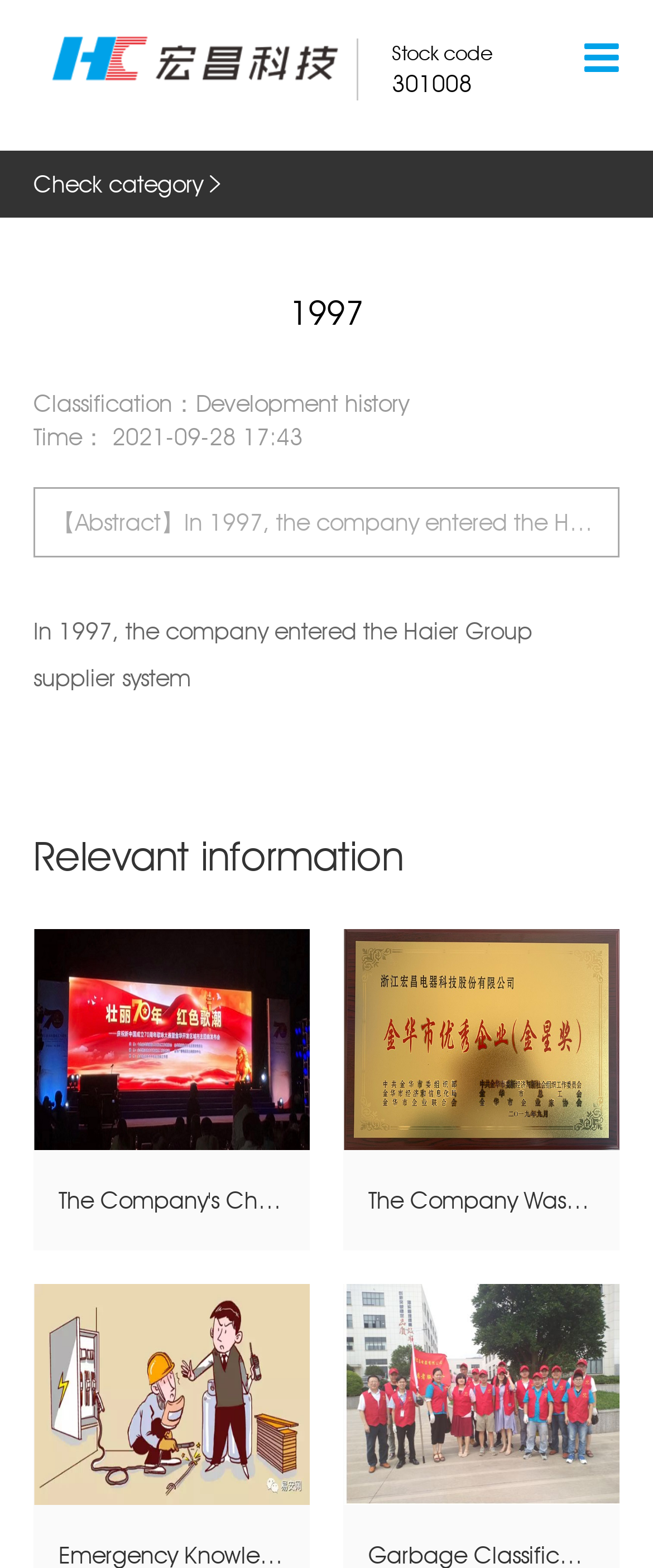Identify the bounding box coordinates for the element you need to click to achieve the following task: "Click the HOME link". The coordinates must be four float values ranging from 0 to 1, formatted as [left, top, right, bottom].

[0.1, 0.117, 0.221, 0.163]